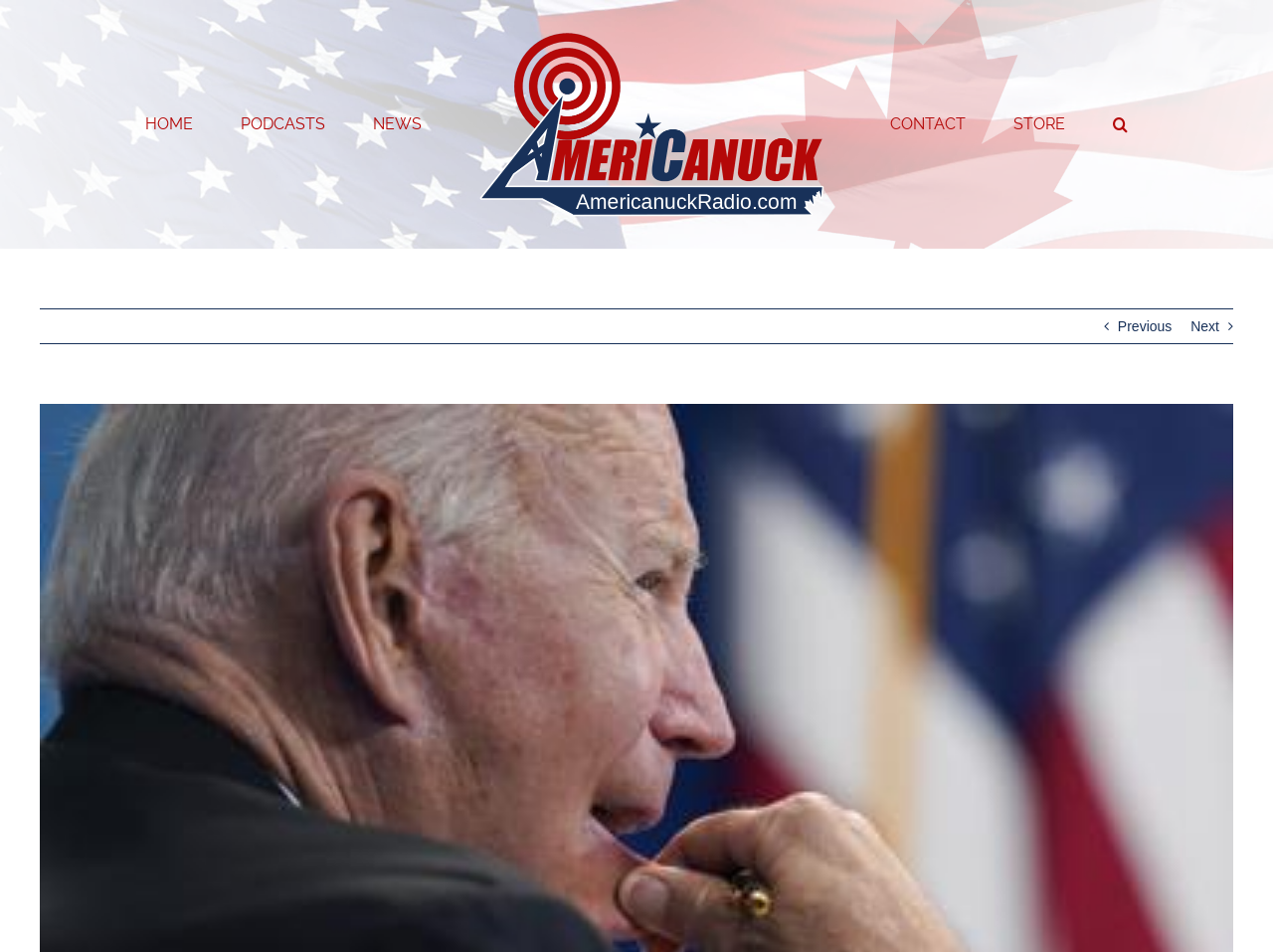Please identify the bounding box coordinates of the clickable element to fulfill the following instruction: "contact us". The coordinates should be four float numbers between 0 and 1, i.e., [left, top, right, bottom].

[0.699, 0.086, 0.759, 0.174]